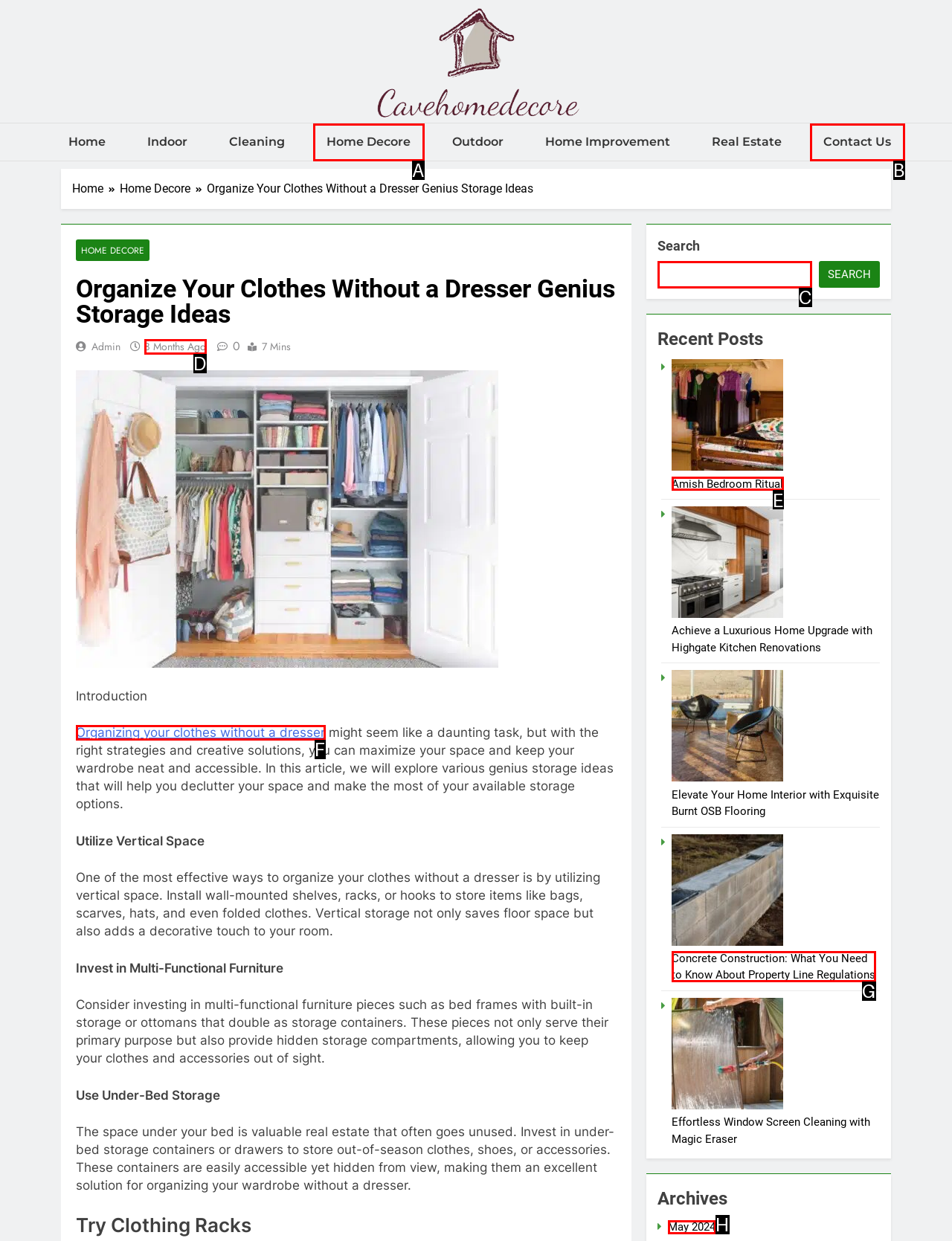From the given choices, determine which HTML element aligns with the description: Запрос на перевод Respond with the letter of the appropriate option.

None